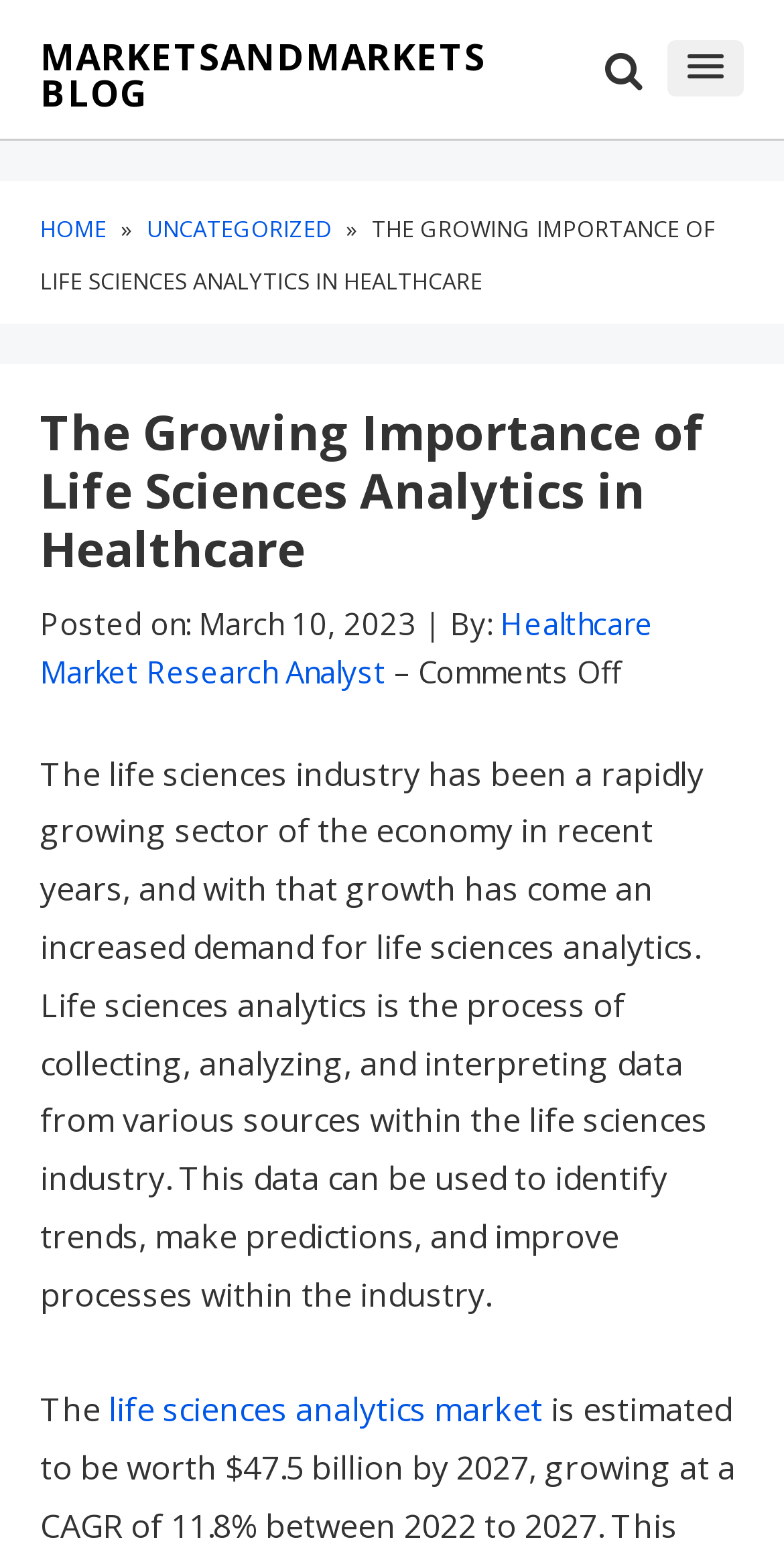What is the date of the post?
Please give a detailed and thorough answer to the question, covering all relevant points.

I found the answer by looking at the section below the main heading, where there is a time element with the text 'March 10, 2023'.